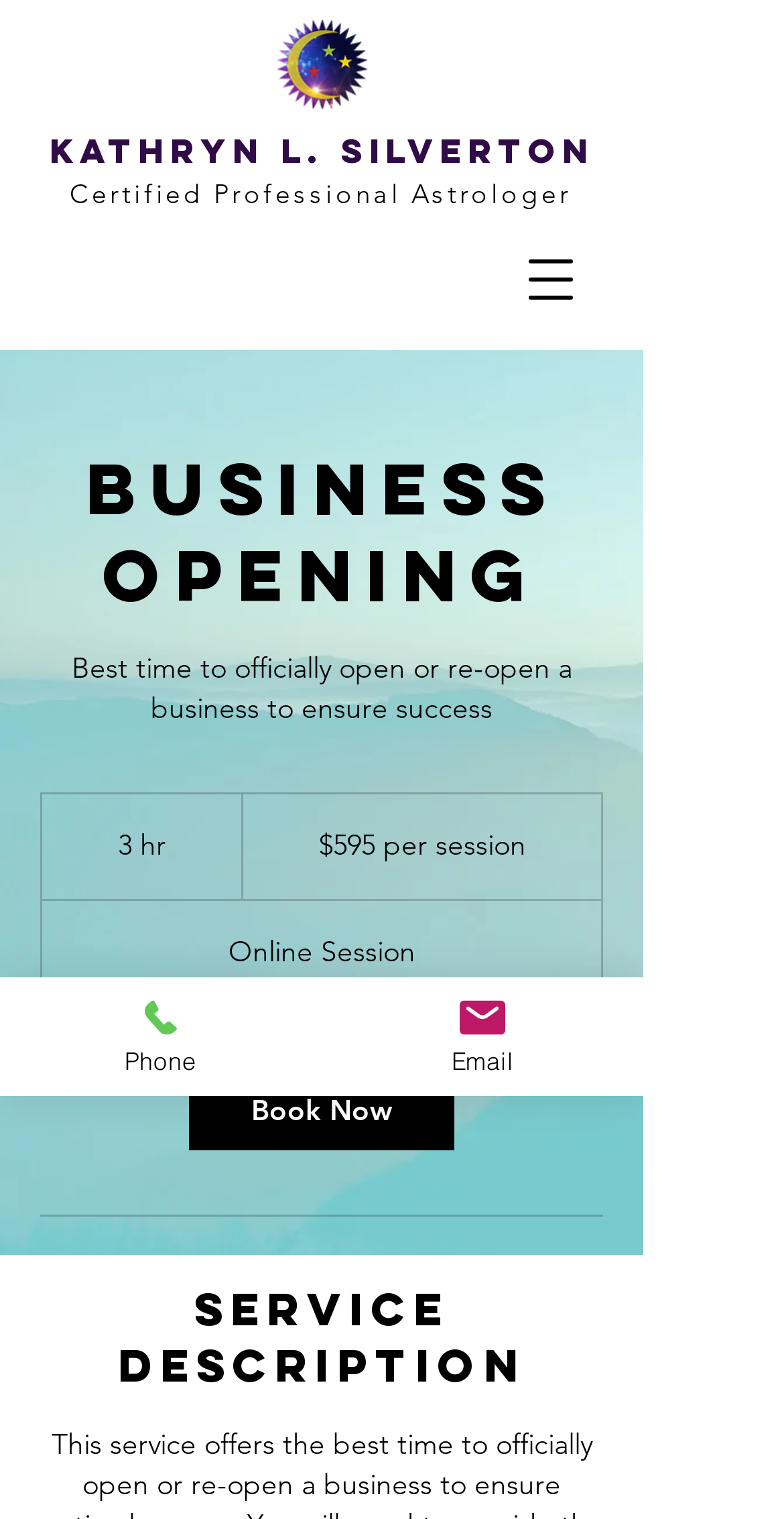Please analyze the image and provide a thorough answer to the question:
What is the purpose of this service?

I found the answer by looking at the section that describes the service. It mentions 'Best time to officially open or re-open a business to ensure success' which indicates the purpose of this service.